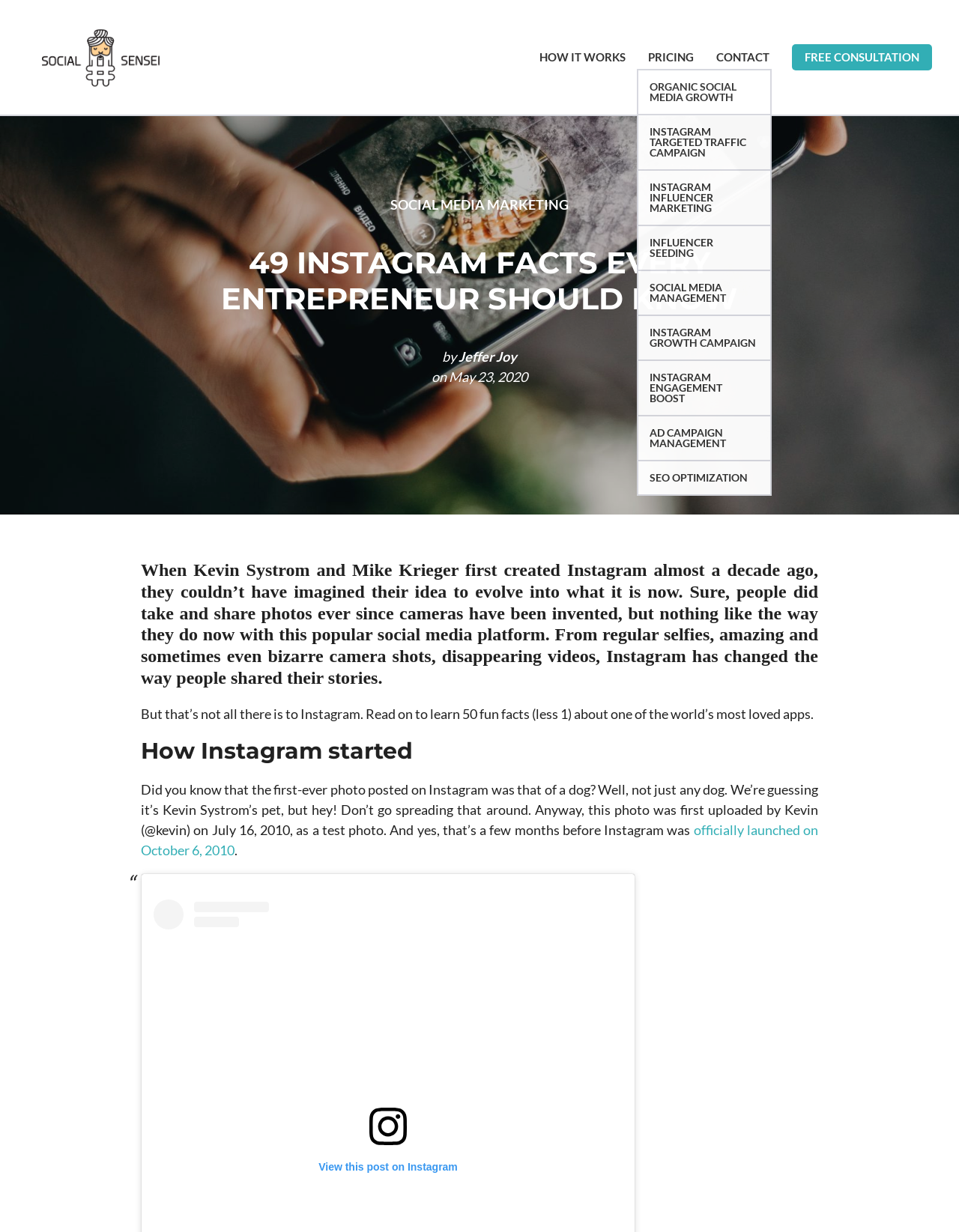Please determine the bounding box coordinates of the area that needs to be clicked to complete this task: 'Click on the 'officially launched on October 6, 2010' link'. The coordinates must be four float numbers between 0 and 1, formatted as [left, top, right, bottom].

[0.147, 0.667, 0.853, 0.697]